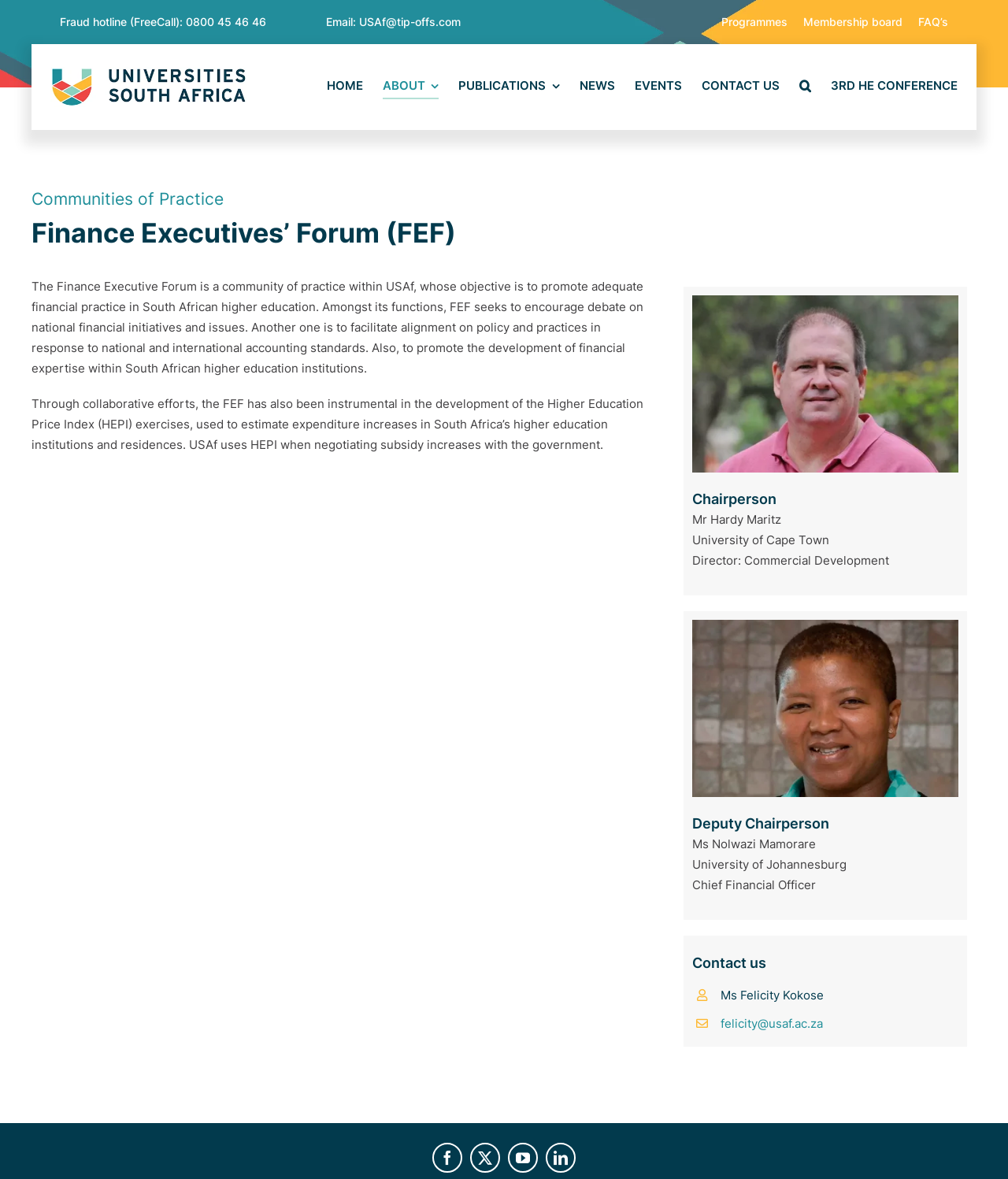How can one contact the Finance Executive Forum?
Answer the question in as much detail as possible.

One can contact the Finance Executive Forum by reaching out to Ms Felicity Kokose, whose email address is felicity@usaf.ac.za, as provided in the webpage content.